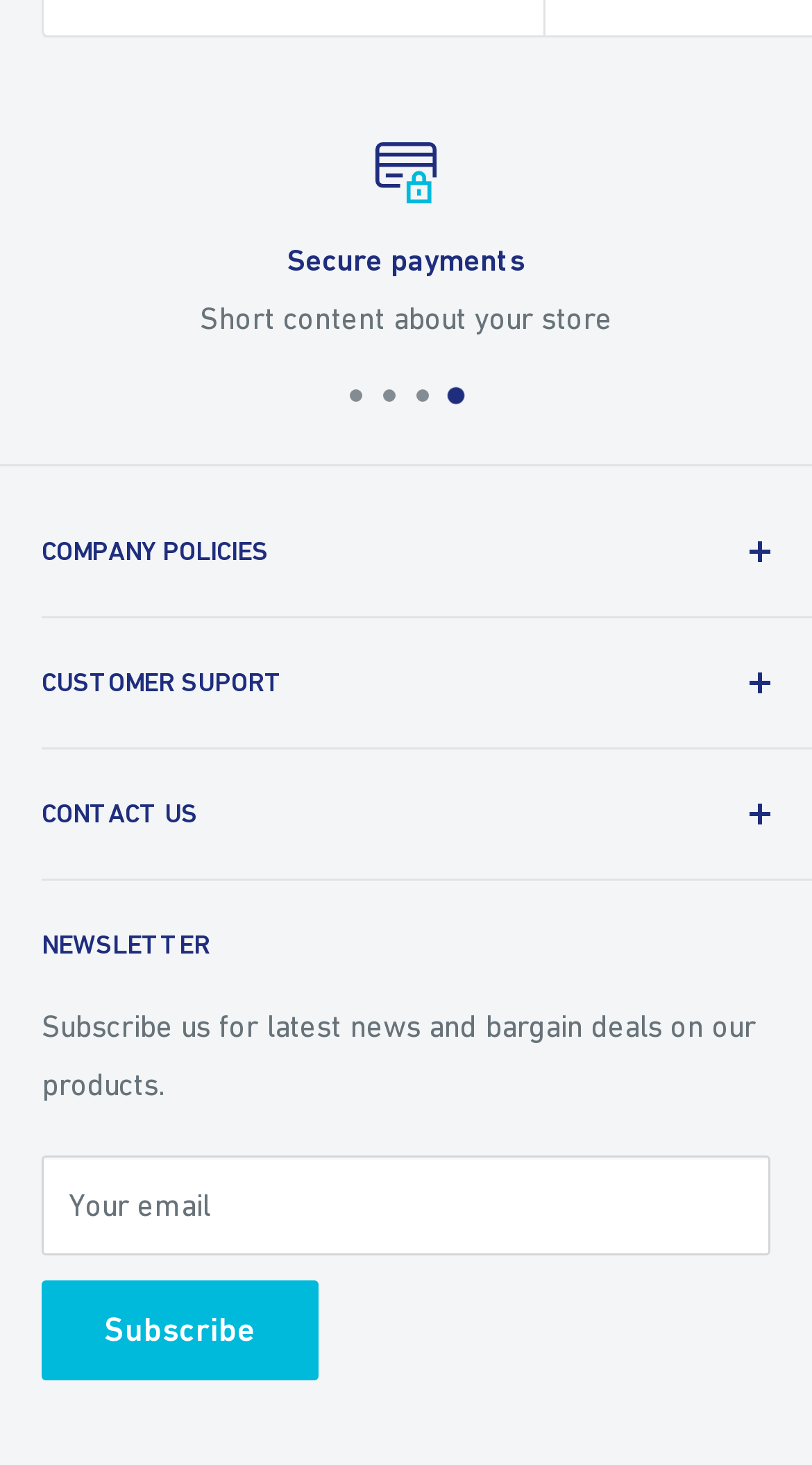Indicate the bounding box coordinates of the clickable region to achieve the following instruction: "Subscribe to the newsletter."

[0.051, 0.874, 0.392, 0.942]